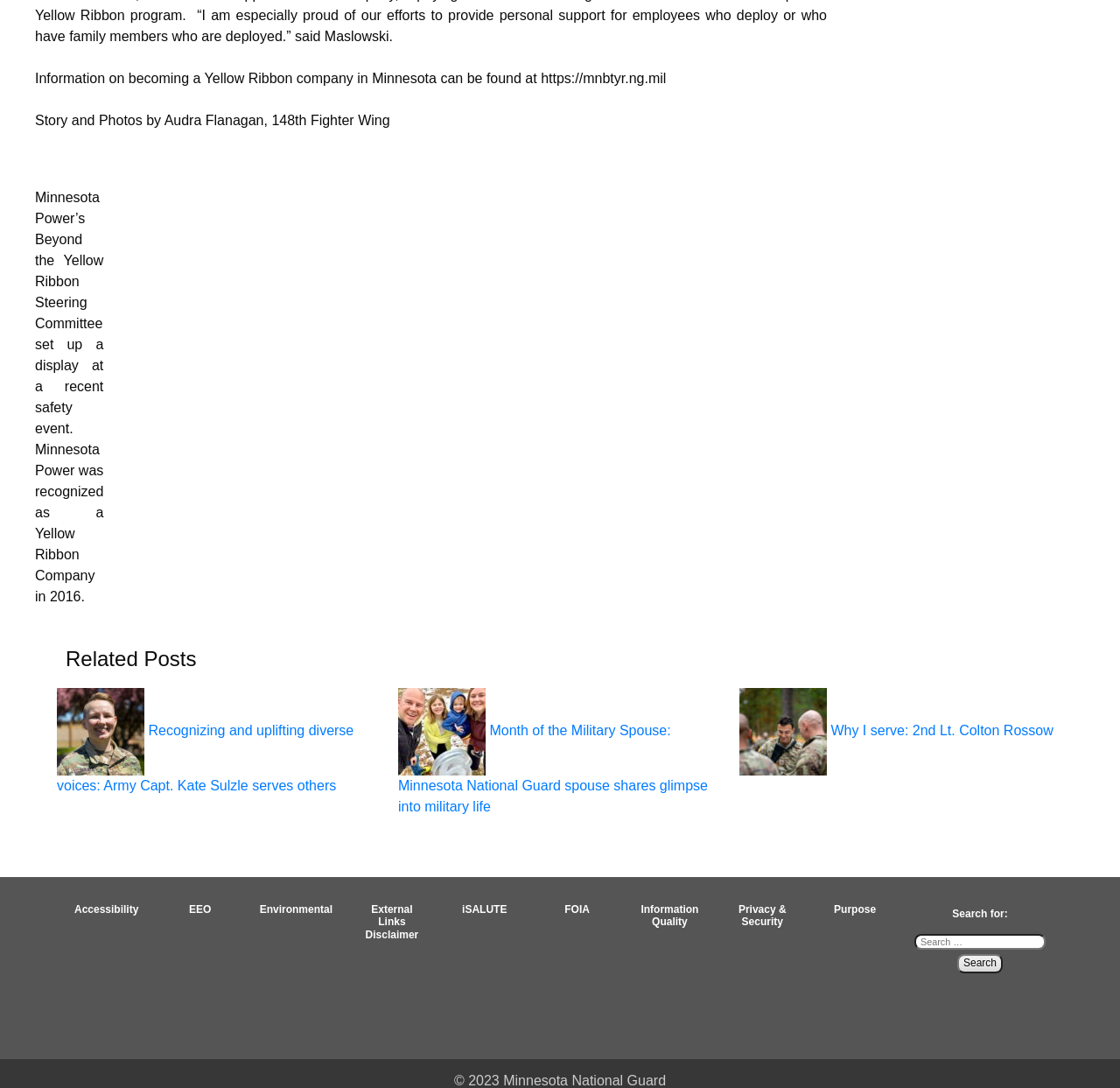Locate the bounding box coordinates of the element that should be clicked to fulfill the instruction: "View related post 'Recognizing and uplifting diverse voices: Army Capt. Kate Sulzle serves others'".

[0.051, 0.665, 0.129, 0.678]